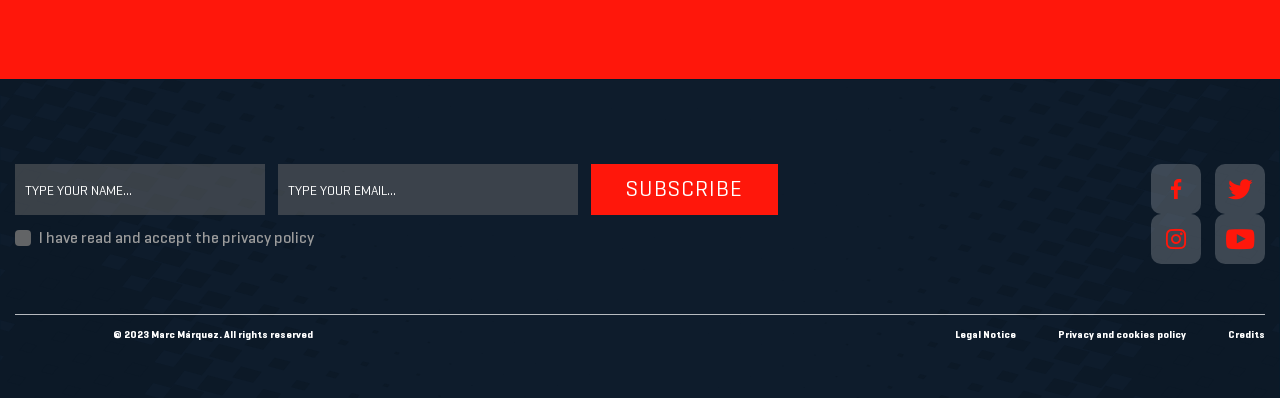Determine the bounding box for the UI element as described: "(636) 486-7888". The coordinates should be represented as four float numbers between 0 and 1, formatted as [left, top, right, bottom].

None